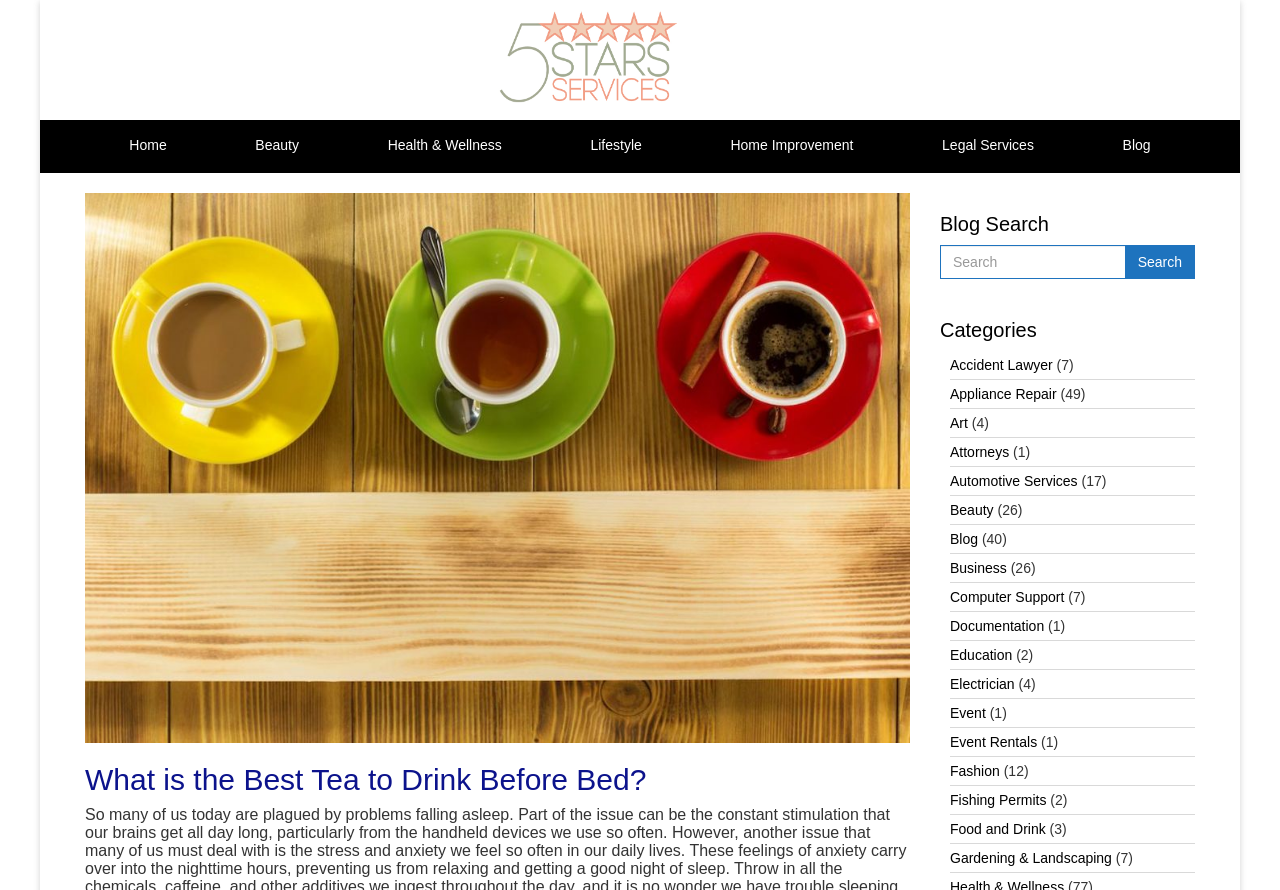For the given element description Home, determine the bounding box coordinates of the UI element. The coordinates should follow the format (top-left x, top-left y, bottom-right x, bottom-right y) and be within the range of 0 to 1.

[0.066, 0.135, 0.165, 0.194]